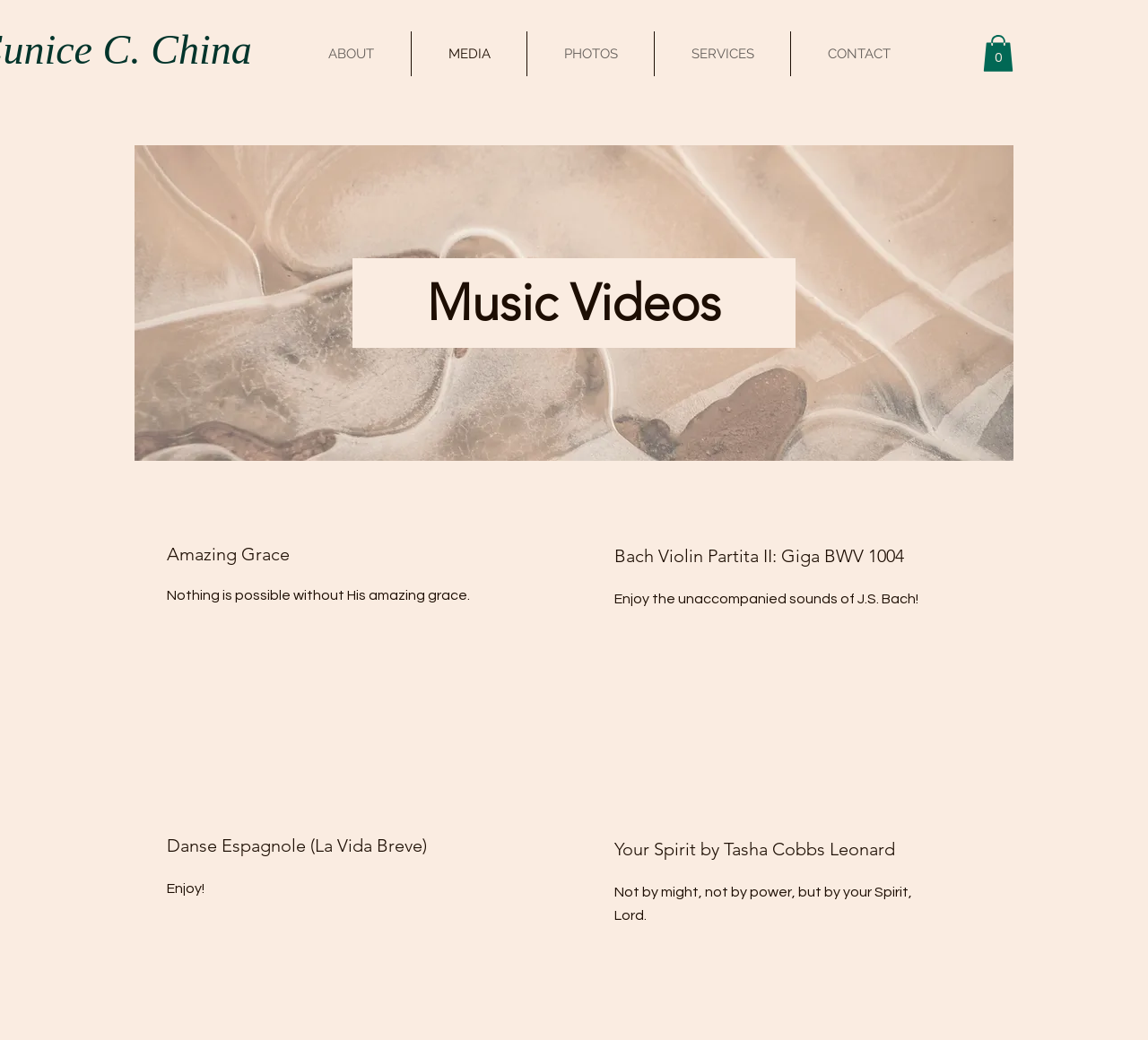Create an in-depth description of the webpage, covering main sections.

The webpage is about Eunice, a media personality, and features a navigation menu at the top with five links: ABOUT, MEDIA, PHOTOS, SERVICES, and CONTACT. To the right of the navigation menu, there is a cart button with an icon, indicating that the website may have e-commerce functionality.

Below the navigation menu, the webpage is divided into two sections. On the left side, there are three music-related sections, each with a heading and a brief description. The first section is about "Amazing Grace" and has a quote "Nothing is possible without His amazing grace." The second section is about "Danse Espagnole (La Vida Breve)" and has a brief message "Enjoy!". The third section is about "Bach Violin Partita II: Giga BWV 1004" and has a description "Enjoy the unaccompanied sounds of J.S. Bach!".

On the right side, there is another section with a heading "Your Spirit by Tasha Cobbs Leonard" and a quote "Not by might, not by power, but by your Spirit, Lord.". This section appears to be related to music or spirituality.

There are no images on the page, but there are SVG icons, including one in the cart button. Overall, the webpage has a simple layout with clear headings and concise text, making it easy to navigate and understand.